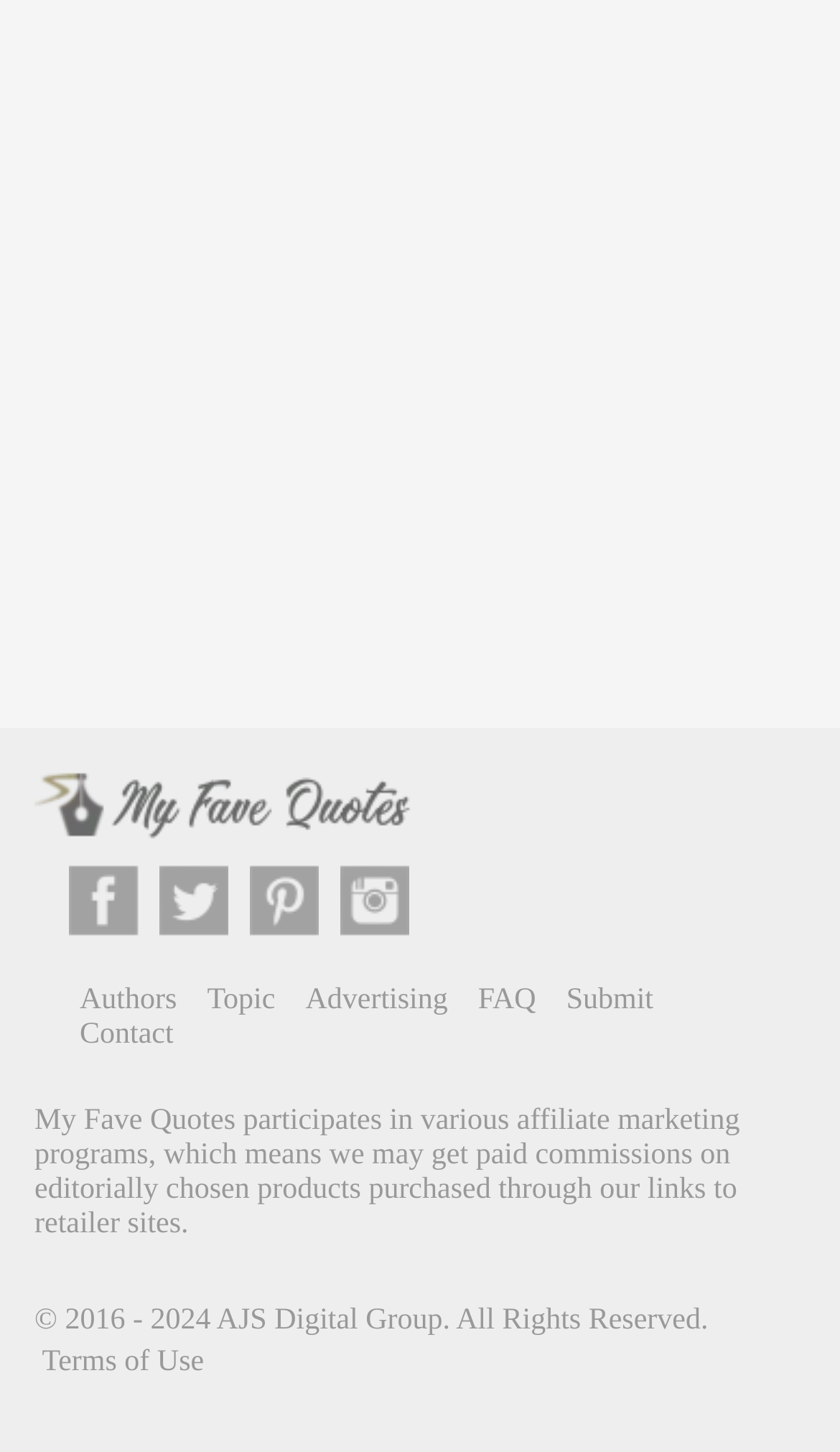What type of marketing programs does the website participate in?
Provide a detailed answer to the question, using the image to inform your response.

The type of marketing programs the website participates in can be determined by reading the static text at the bottom of the webpage, which states that 'My Fave Quotes participates in various affiliate marketing programs'.